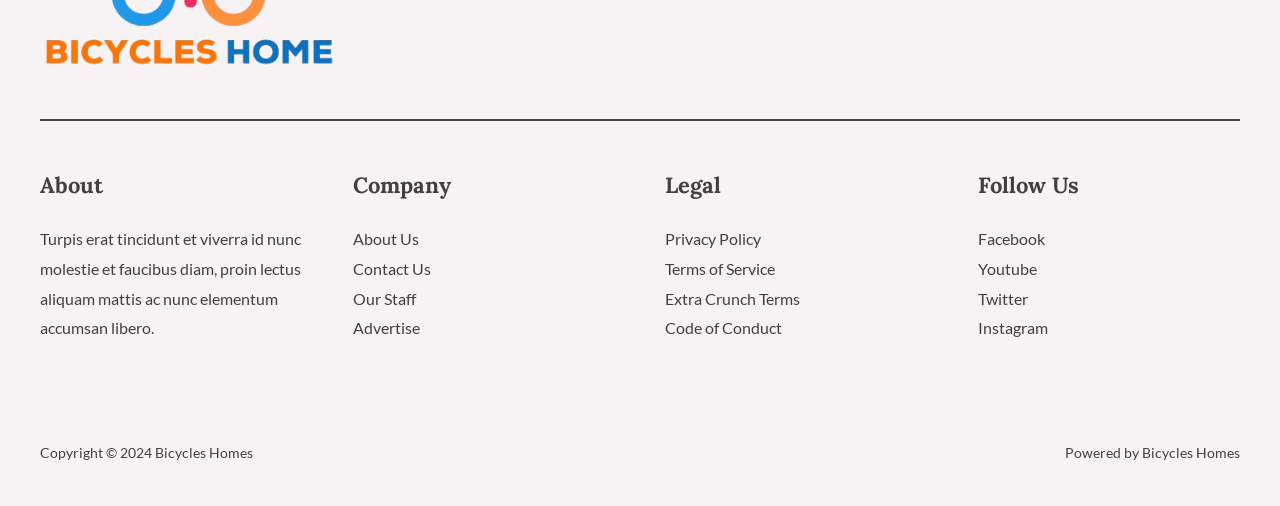What is the second link in the 'Company' section?
Please provide a detailed answer to the question.

In the 'Company' section, the second link is 'Contact Us', which can be found in the navigation links under the 'Company' heading.